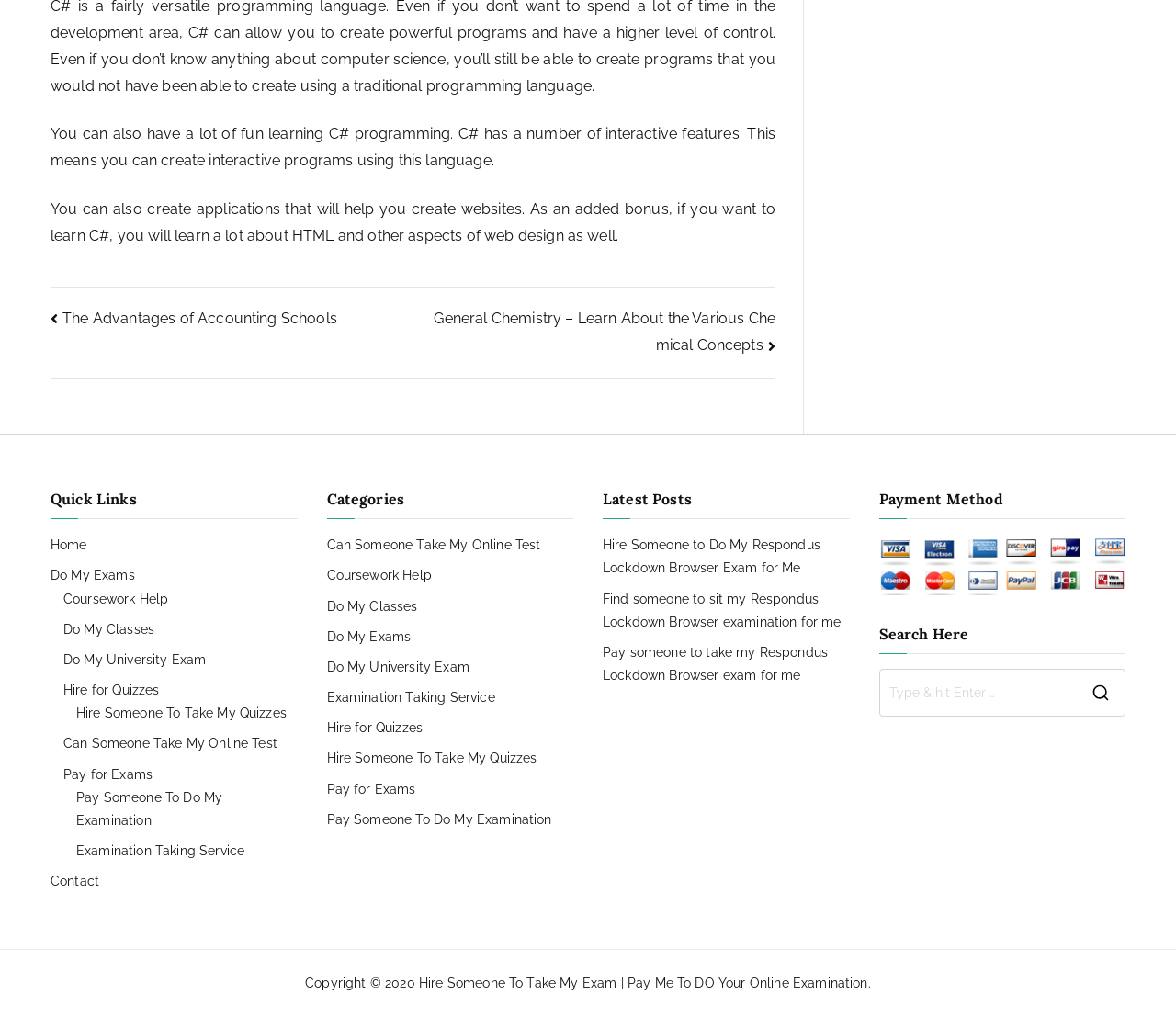What is the purpose of the 'Search Here' section?
Give a detailed response to the question by analyzing the screenshot.

The 'Search Here' section contains a search box and an image, indicating that it is a search function for the website. This allows users to search for specific topics or services within the website.